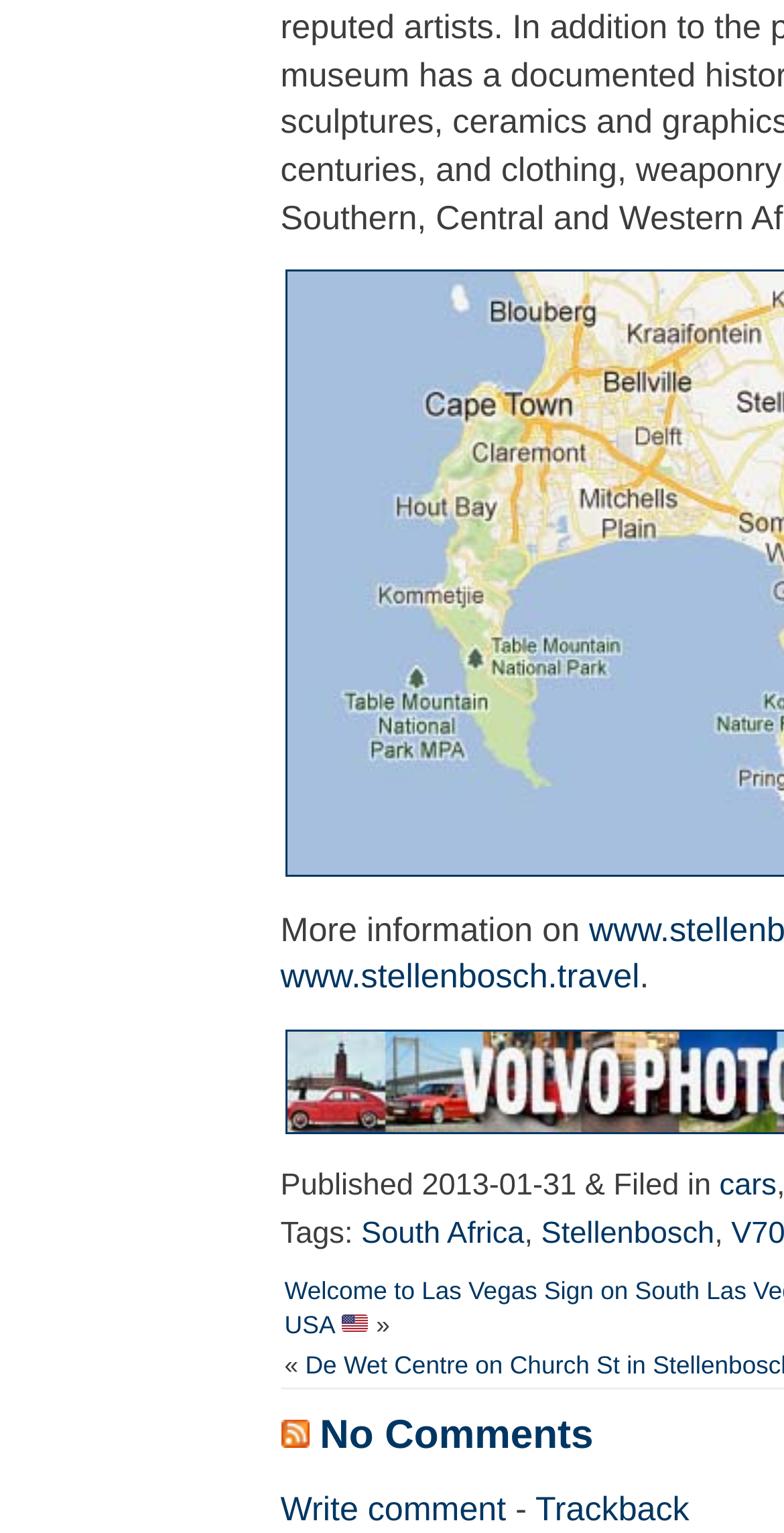What is the country mentioned in the webpage?
Refer to the image and provide a concise answer in one word or phrase.

South Africa